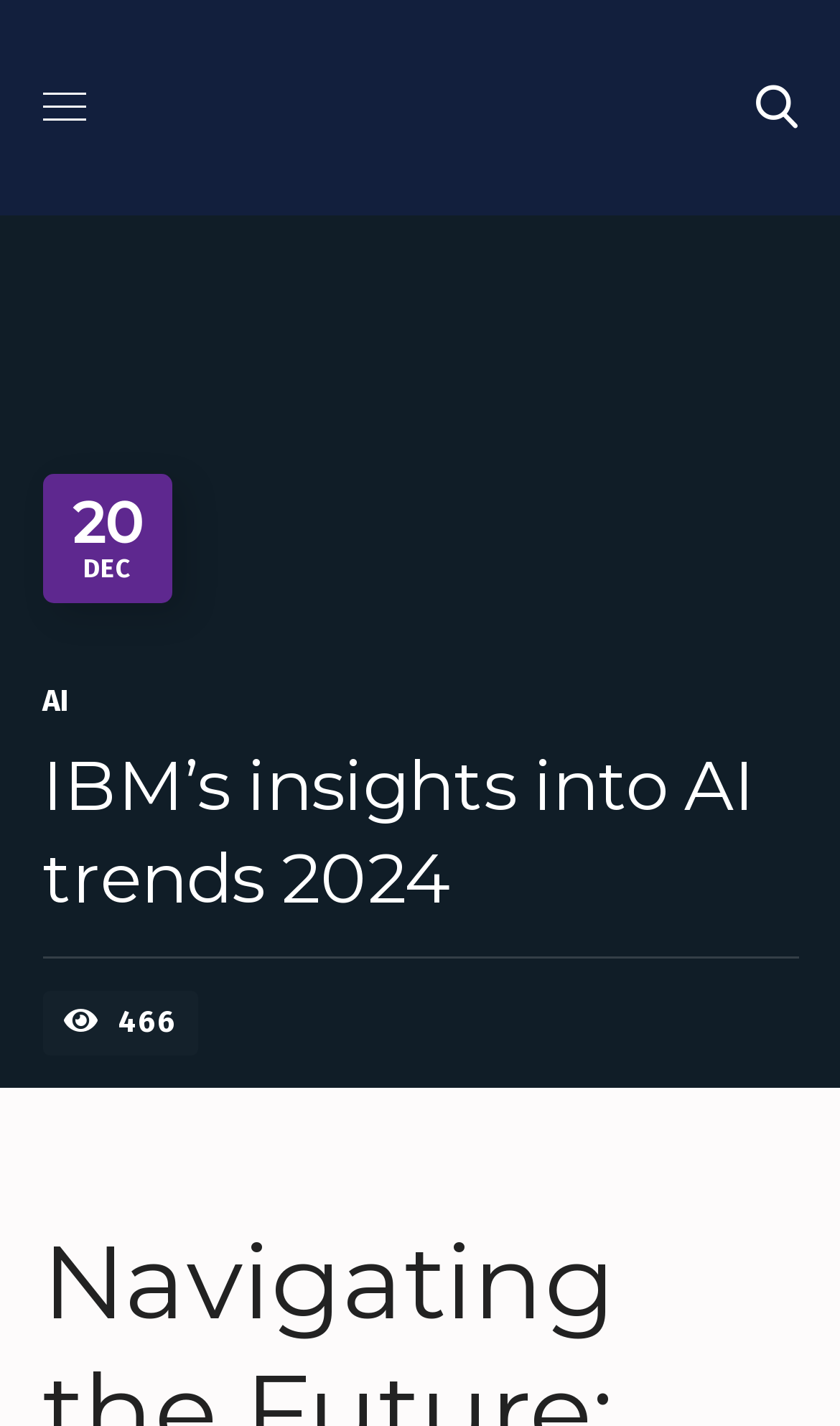Describe all the visual and textual components of the webpage comprehensively.

The webpage appears to be an article or blog post discussing IBM's insights into AI trends for 2024. At the top, there is a link on the left side, and a button with an icon on the right side. Below these elements, there is a date indicator showing "20 DEC". 

On the left side, there is a link labeled "AI". Directly below this link, there is a heading that reads "IBM’s insights into AI trends 2024", which spans almost the entire width of the page. 

Further down, there is a section displaying the total views of the article, with the specific number "466" shown.